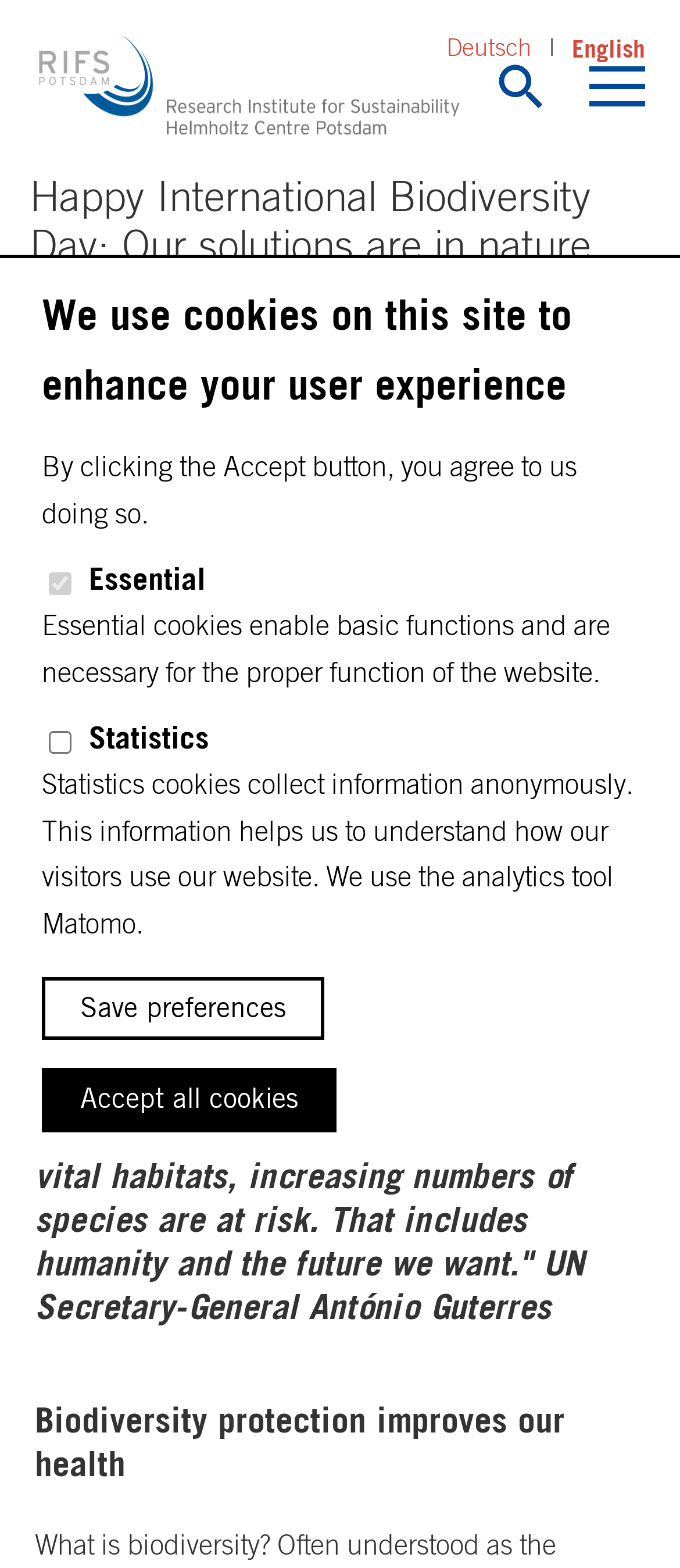How many social media sharing options are available?
Please provide a full and detailed response to the question.

There are three social media sharing options available, which are 'share', 'tweet', and 'linkedin', located below the article.